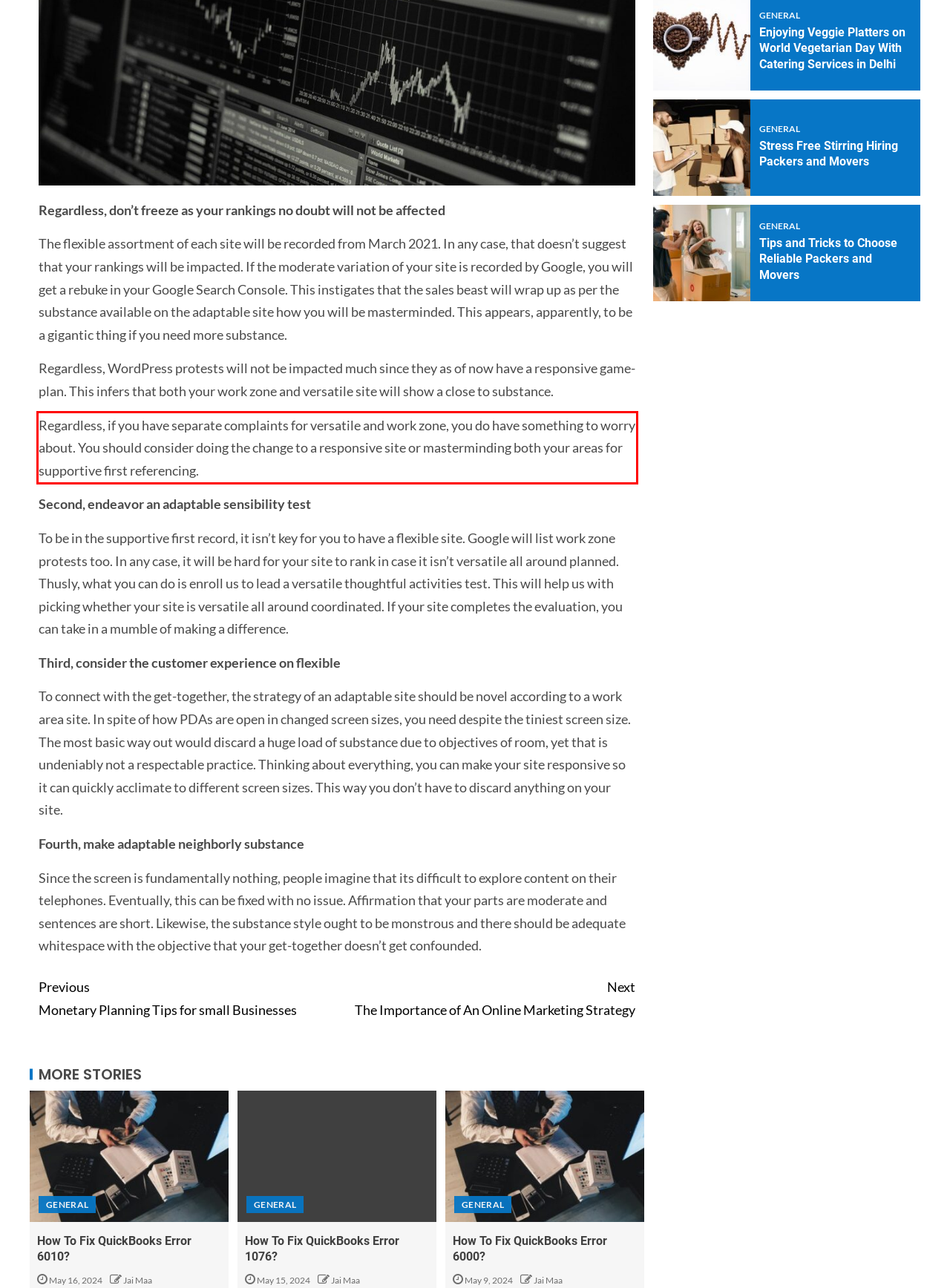Within the screenshot of the webpage, locate the red bounding box and use OCR to identify and provide the text content inside it.

Regardless, if you have separate complaints for versatile and work zone, you do have something to worry about. You should consider doing the change to a responsive site or masterminding both your areas for supportive first referencing.